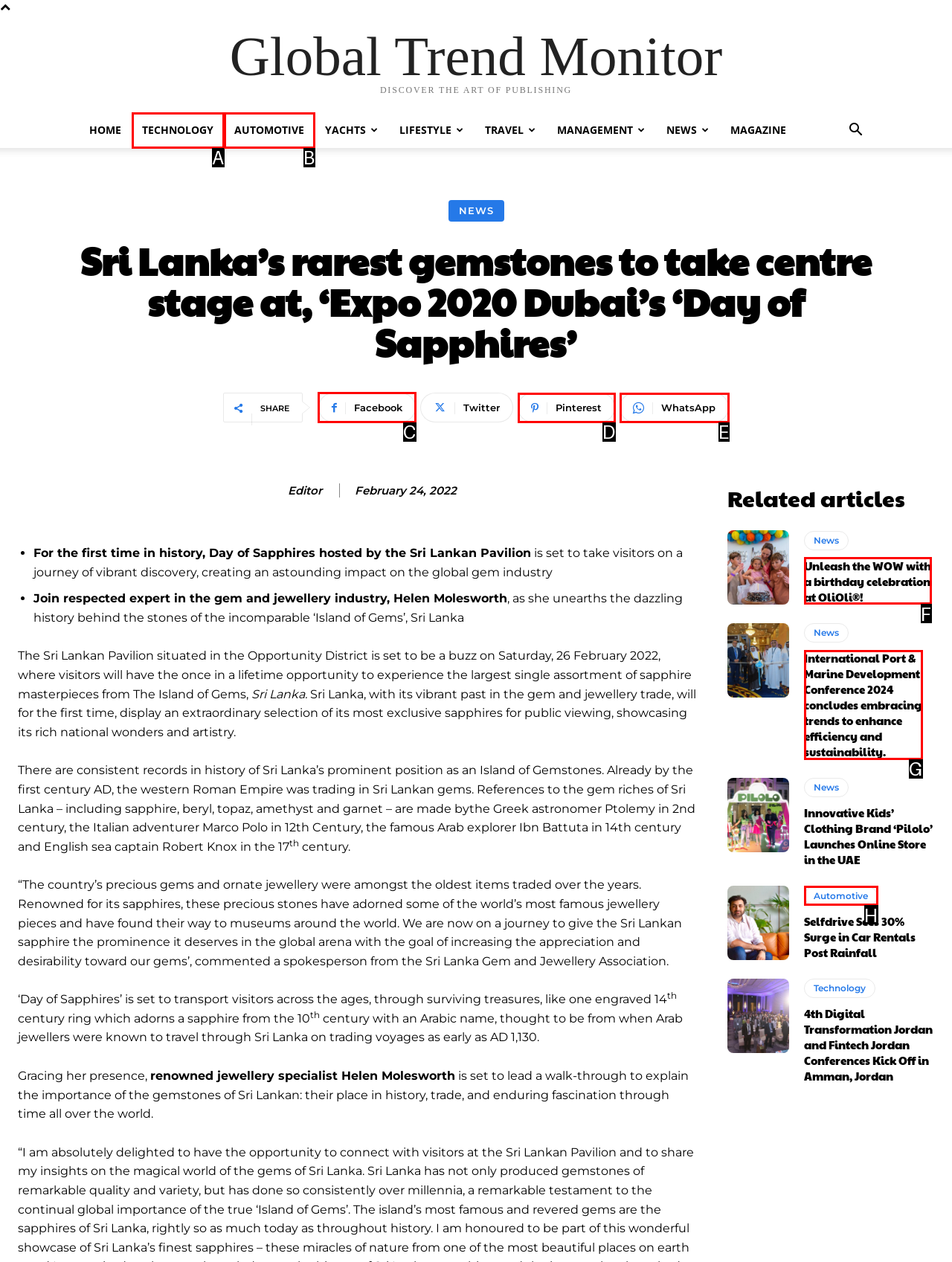Determine the letter of the UI element that you need to click to perform the task: Share the article on Facebook.
Provide your answer with the appropriate option's letter.

C